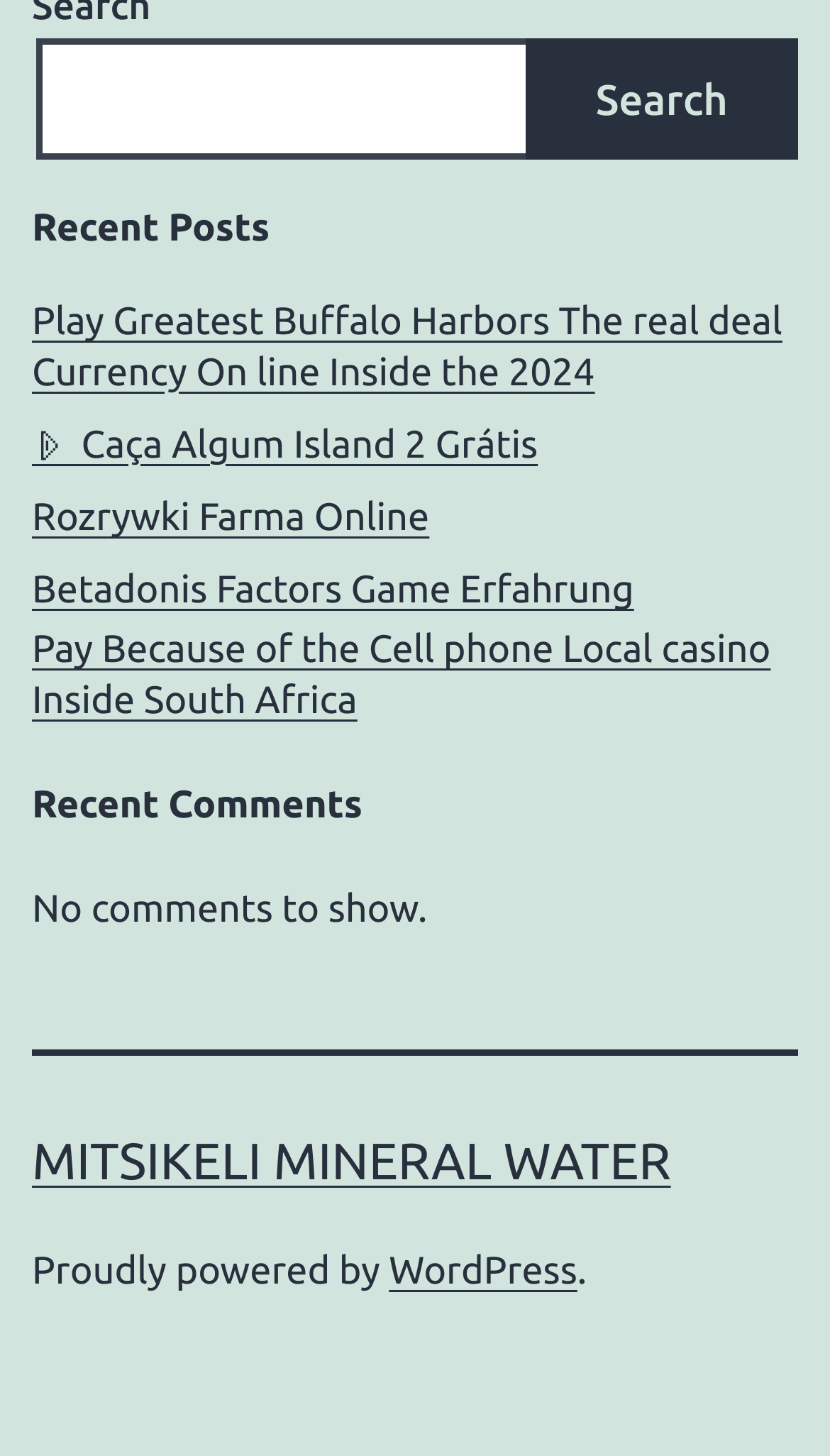What is the name of the website's content management system?
Look at the image and respond with a single word or a short phrase.

WordPress